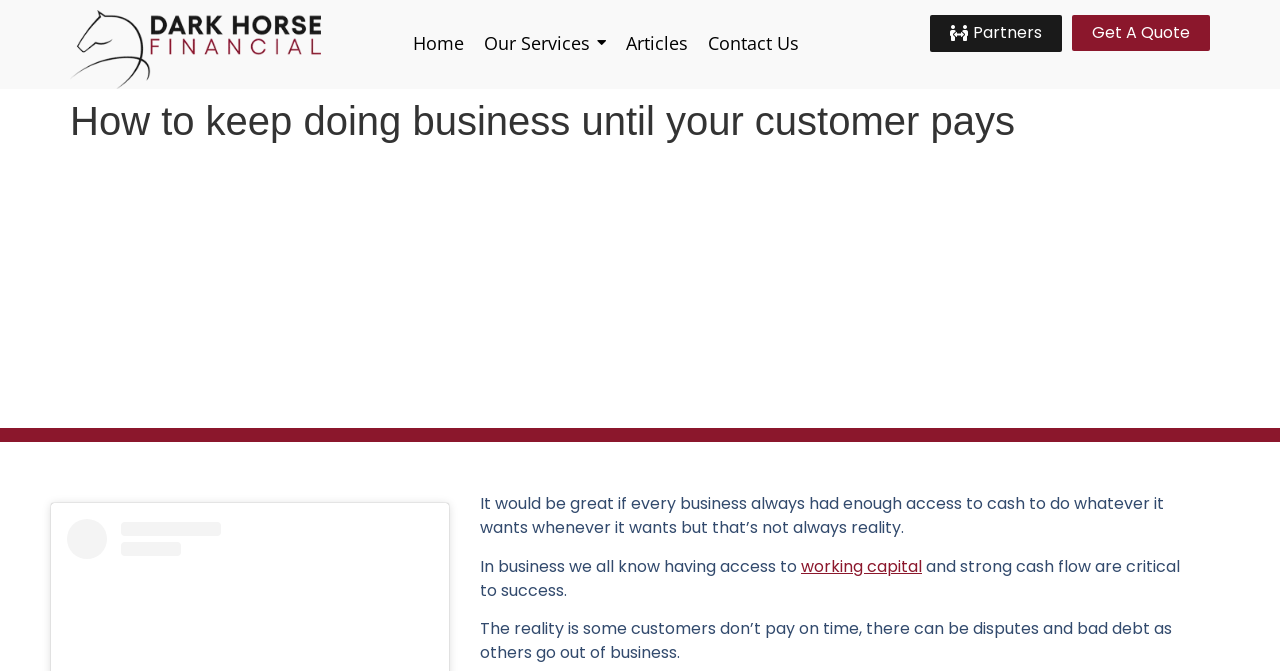Using the elements shown in the image, answer the question comprehensively: What is the company name?

The company name can be found in the top-left corner of the webpage, where the logo is located. The logo is an image with the text 'Darkhorse Logo'.